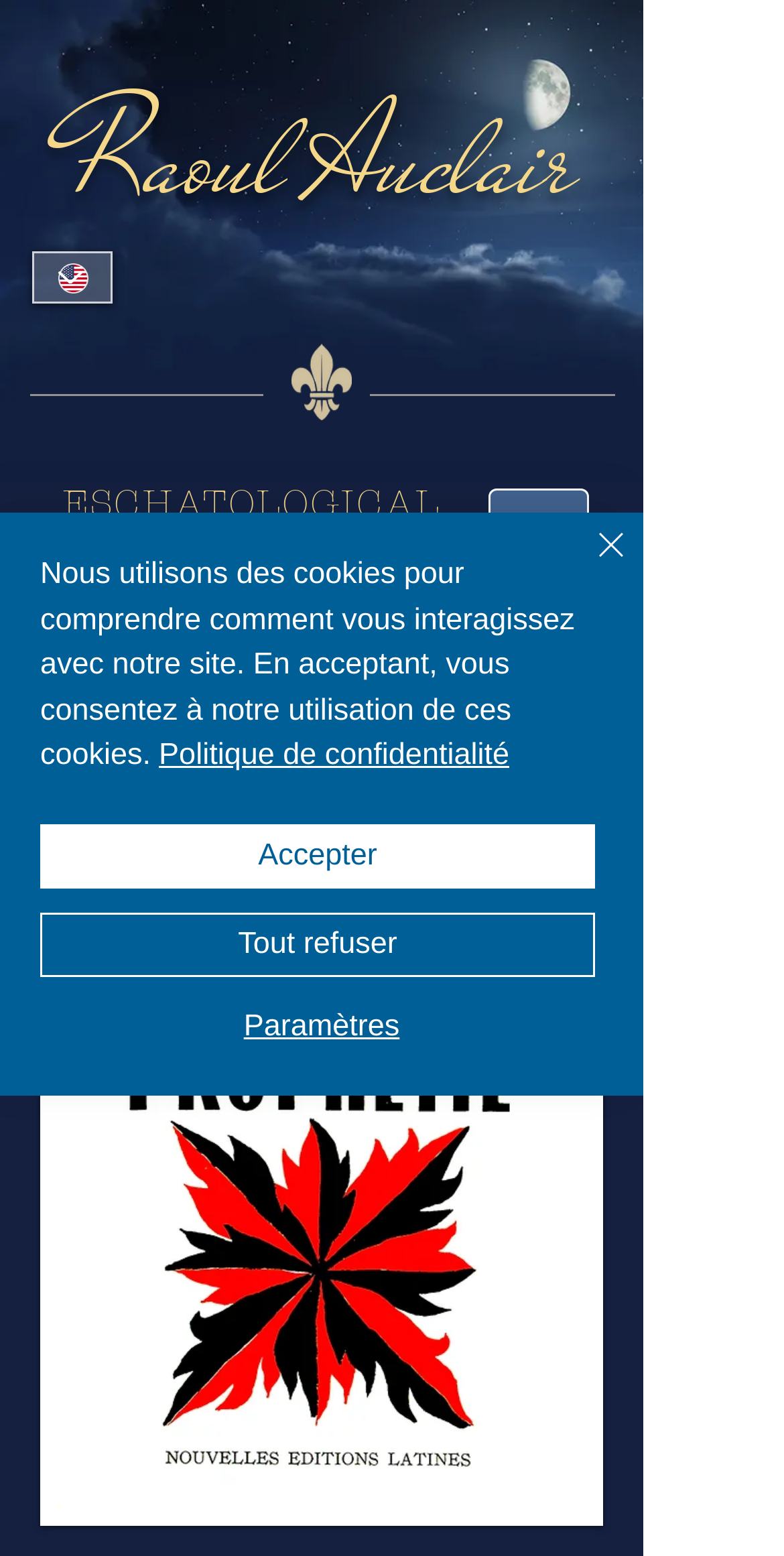Refer to the screenshot and answer the following question in detail:
What is the purpose of the button with an image?

I found a button element with an image and the text 'Close', which suggests that the purpose of the button is to close something, possibly the alert or notification.